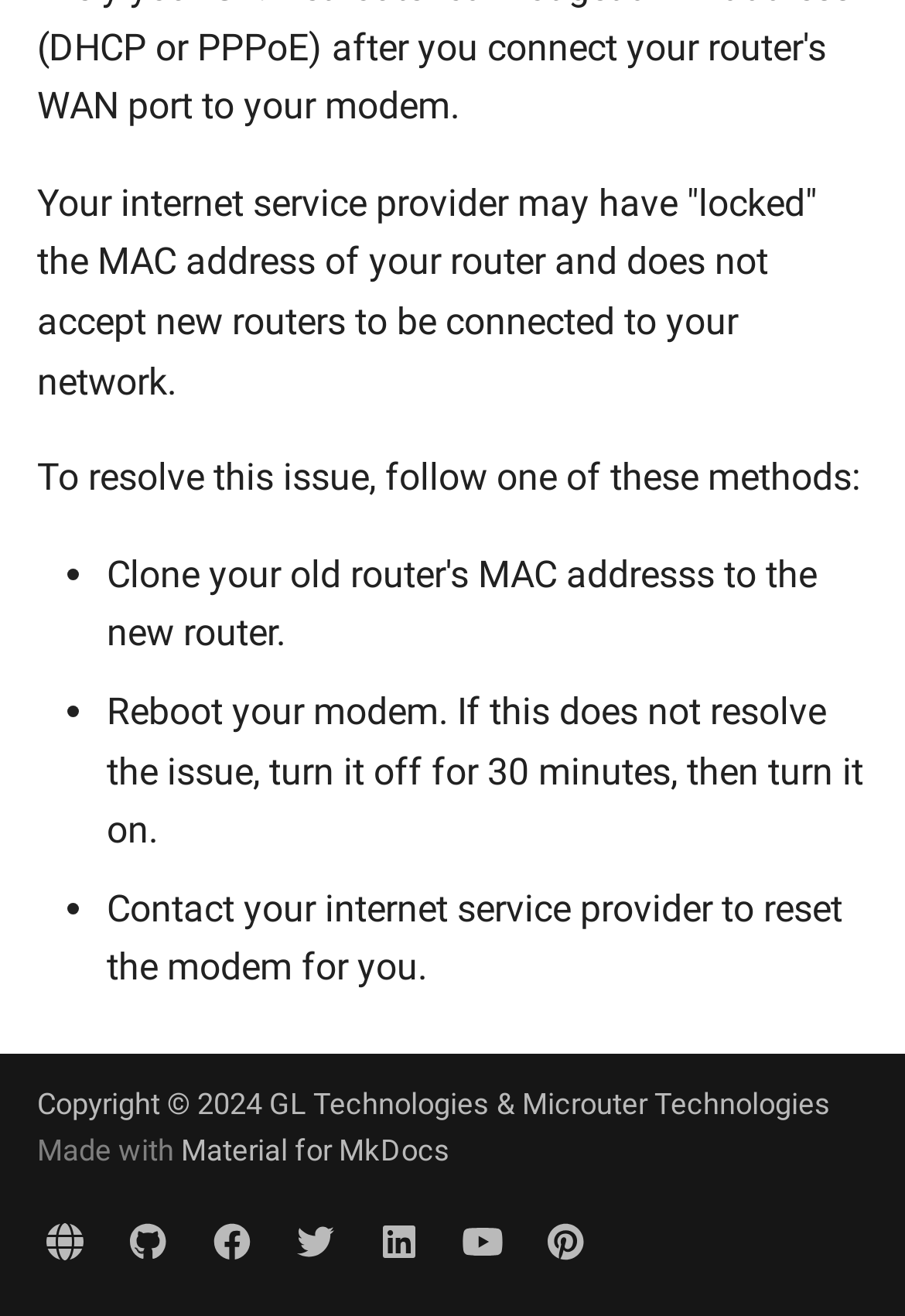Give the bounding box coordinates for this UI element: "GL-AP1300 (Cirrus)". The coordinates should be four float numbers between 0 and 1, arranged as [left, top, right, bottom].

[0.0, 0.778, 0.621, 0.862]